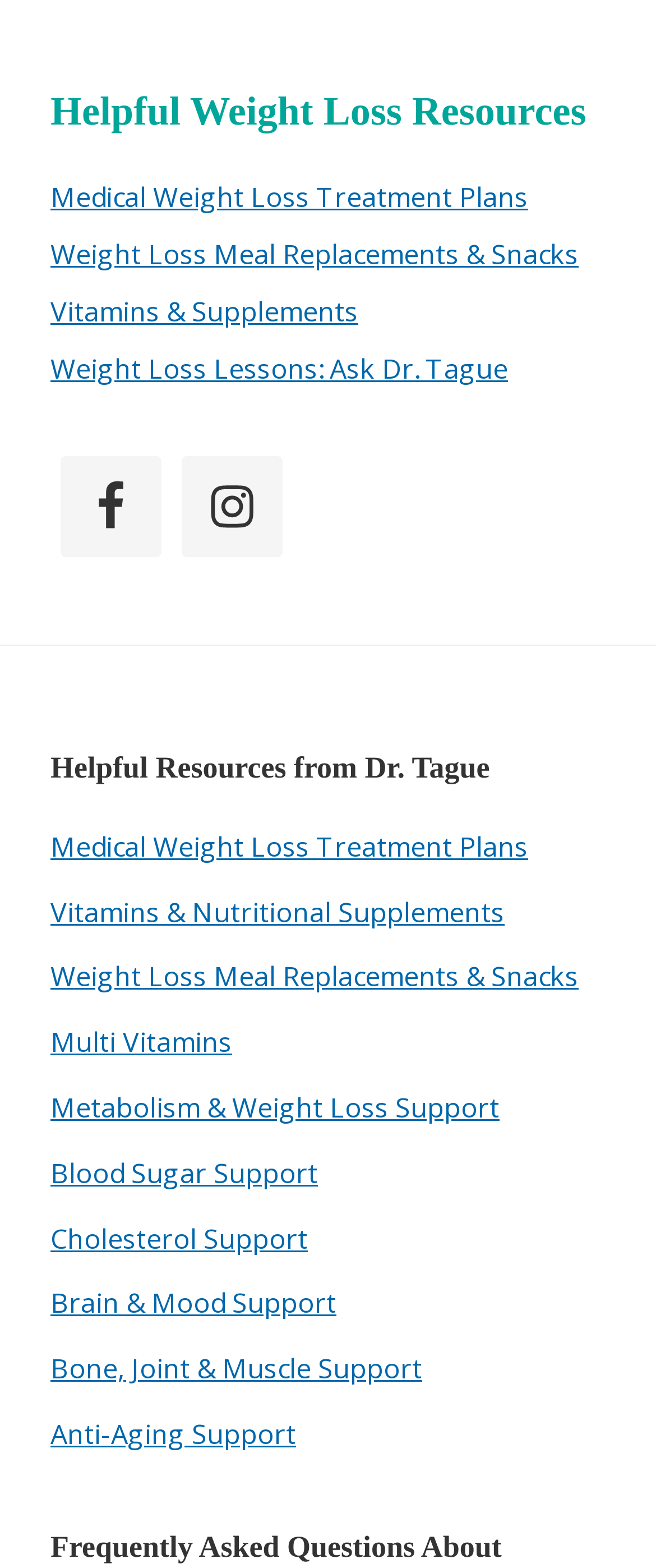Please identify the bounding box coordinates of the element's region that I should click in order to complete the following instruction: "Click on Medical Weight Loss Treatment Plans". The bounding box coordinates consist of four float numbers between 0 and 1, i.e., [left, top, right, bottom].

[0.077, 0.113, 0.805, 0.137]